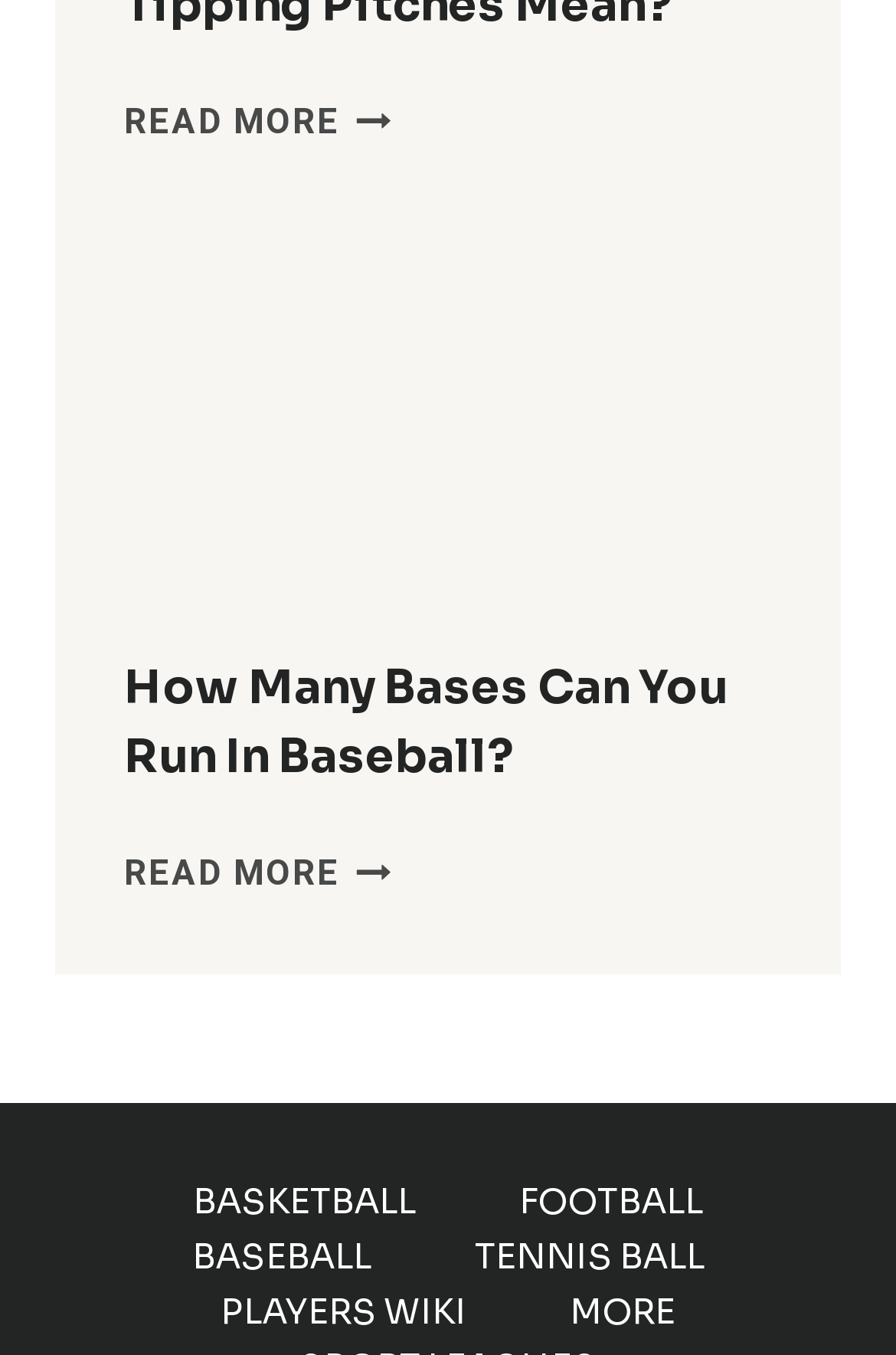Please find the bounding box for the UI element described by: "Players WIKI".

[0.188, 0.947, 0.578, 0.988]